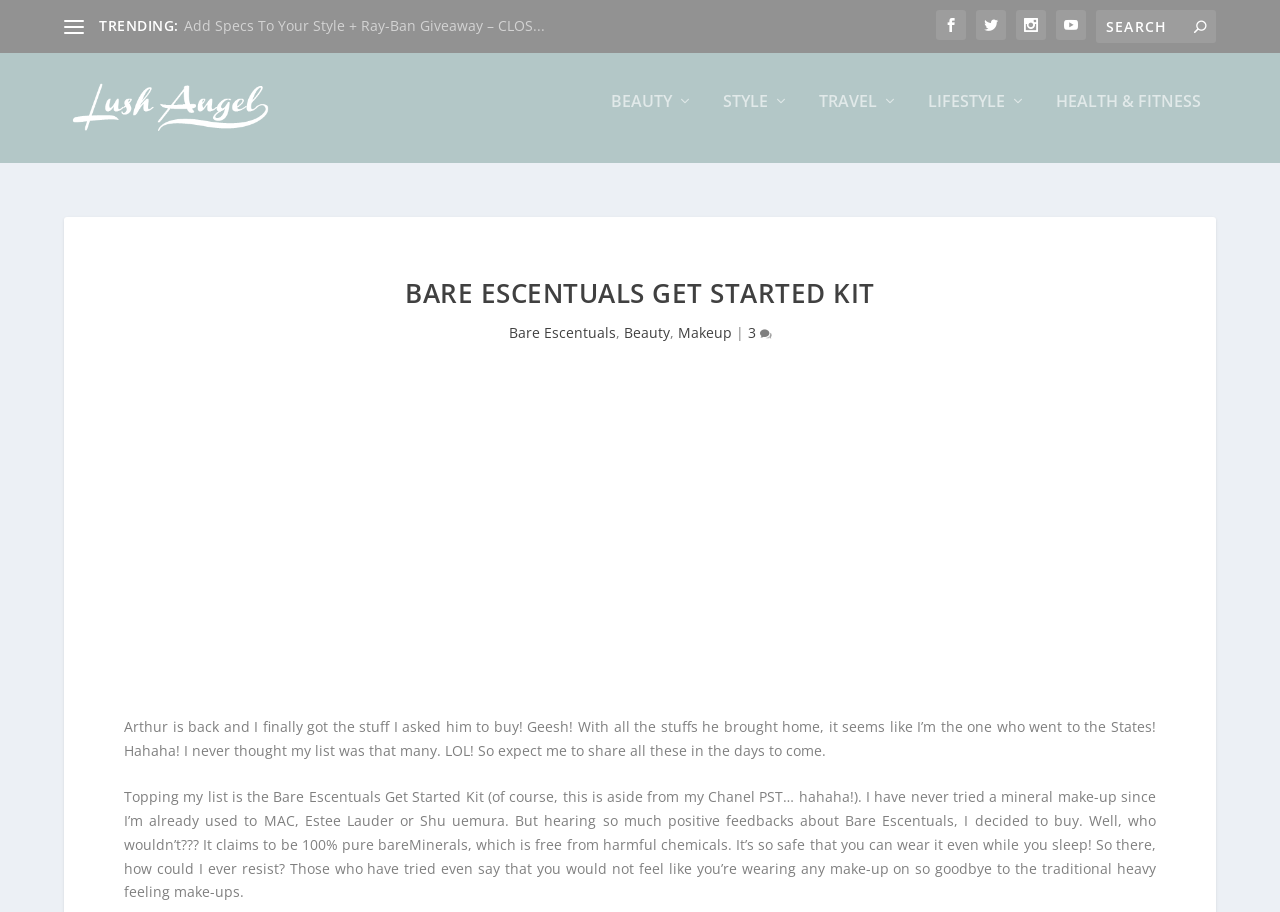What is the name of the blogger?
Please answer the question with a single word or phrase, referencing the image.

Lush Angel